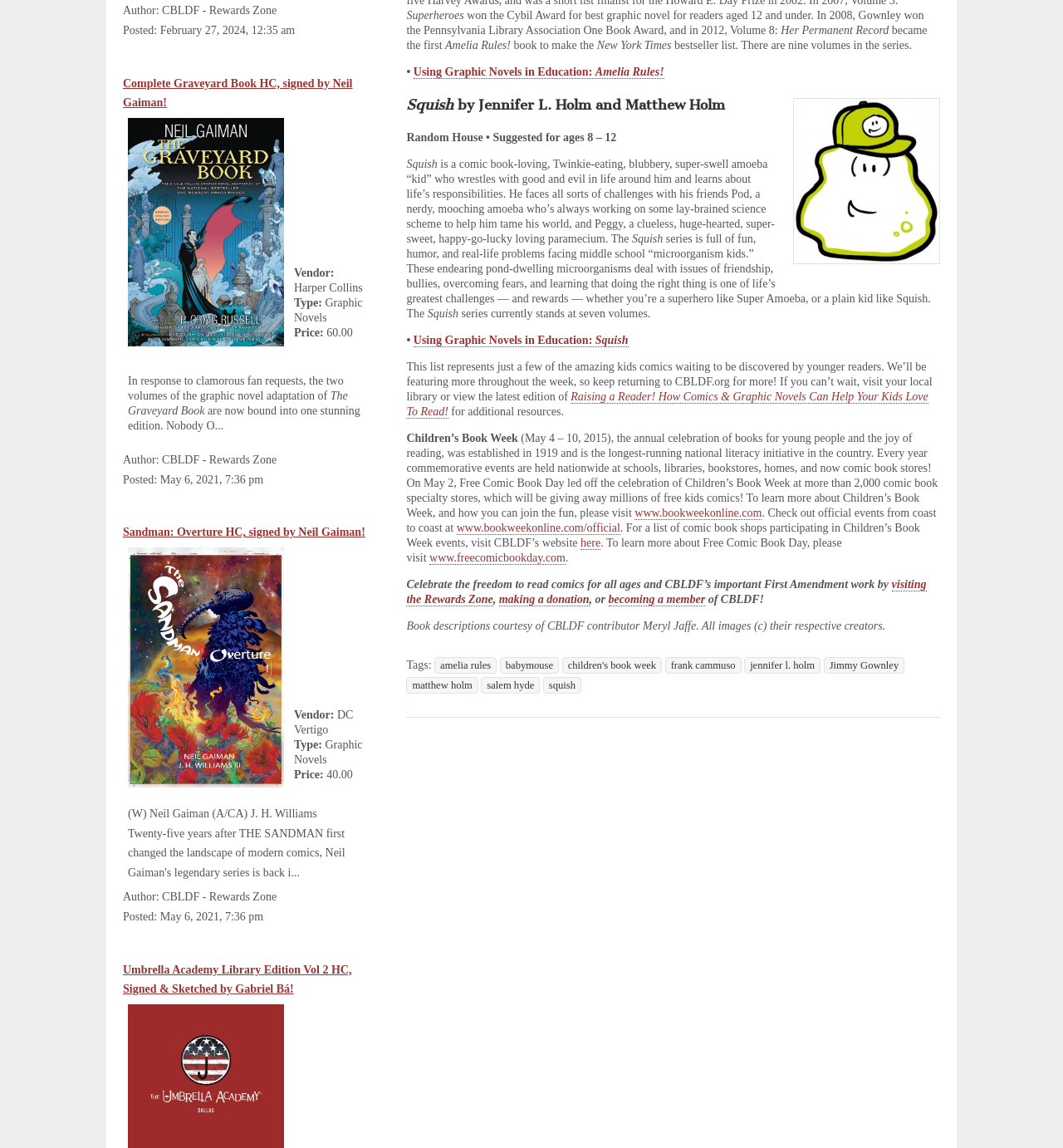Please identify the bounding box coordinates of the region to click in order to complete the given instruction: "Click on the link to learn more about Children’s Book Week". The coordinates should be four float numbers between 0 and 1, i.e., [left, top, right, bottom].

[0.597, 0.441, 0.717, 0.453]